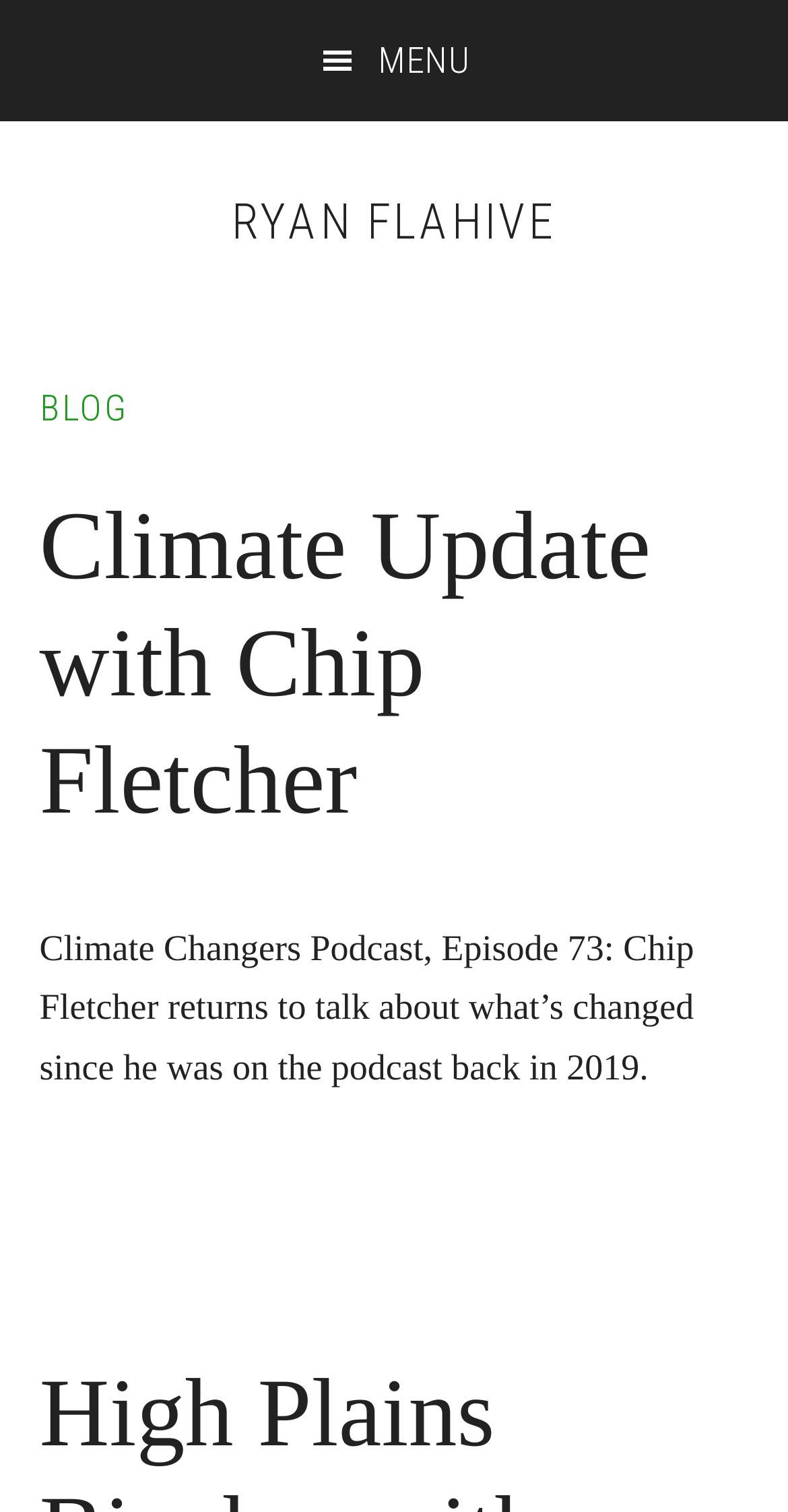Locate the UI element described by Menu in the provided webpage screenshot. Return the bounding box coordinates in the format (top-left x, top-left y, bottom-right x, bottom-right y), ensuring all values are between 0 and 1.

[0.0, 0.0, 1.0, 0.08]